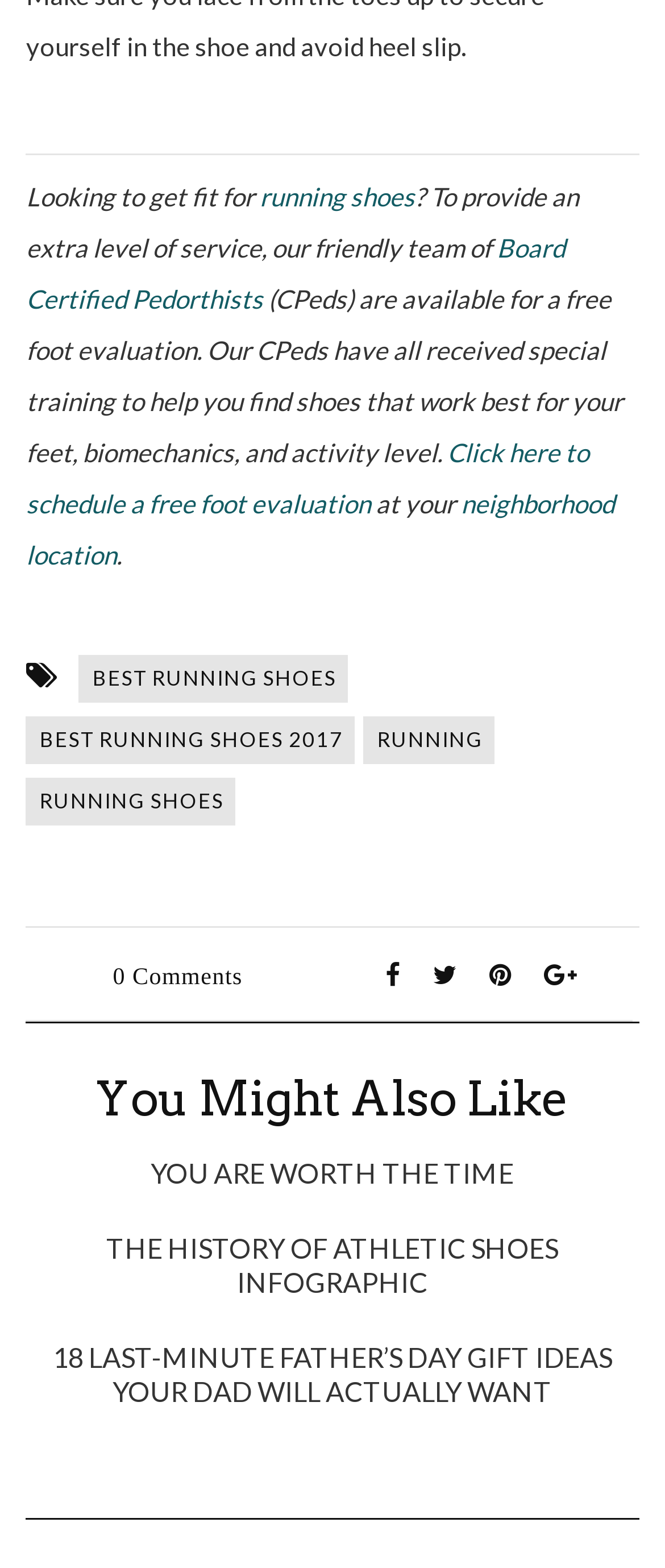Please find the bounding box for the UI component described as follows: "You are worth the time".

[0.227, 0.738, 0.773, 0.758]